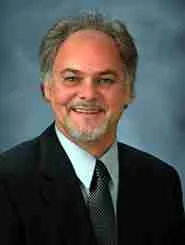In which edition of 'Technically Speaking' was Bob Beranek's article featured?
Craft a detailed and extensive response to the question.

The image accompanies Bob Beranek's article, which was published in the February 2015 edition of 'Technically Speaking', highlighting his ongoing commitment to sharing valuable information with his audience.